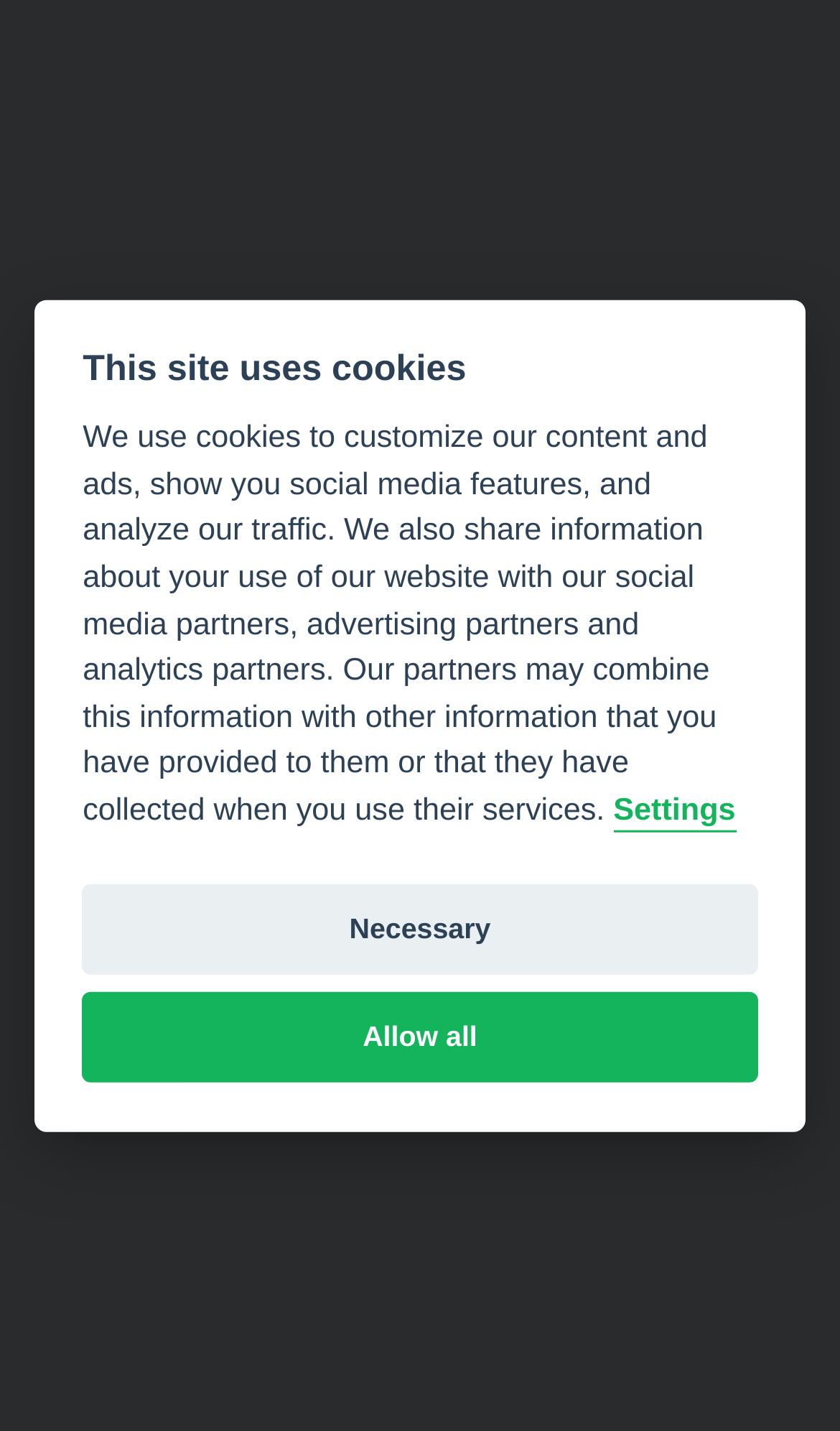Provide the bounding box coordinates for the UI element that is described as: "Necessary".

[0.098, 0.618, 0.902, 0.681]